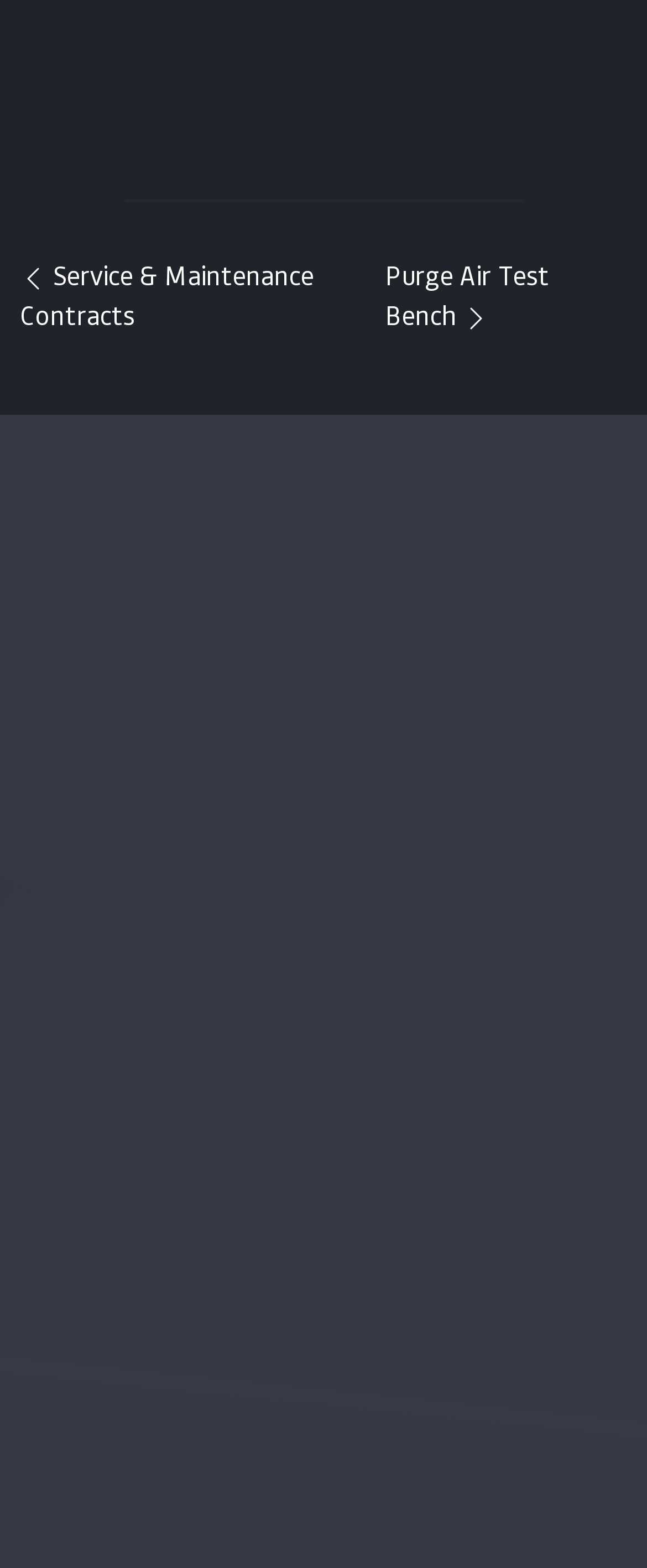Pinpoint the bounding box coordinates of the clickable area needed to execute the instruction: "Click on Service & Maintenance Contracts". The coordinates should be specified as four float numbers between 0 and 1, i.e., [left, top, right, bottom].

[0.031, 0.164, 0.485, 0.212]